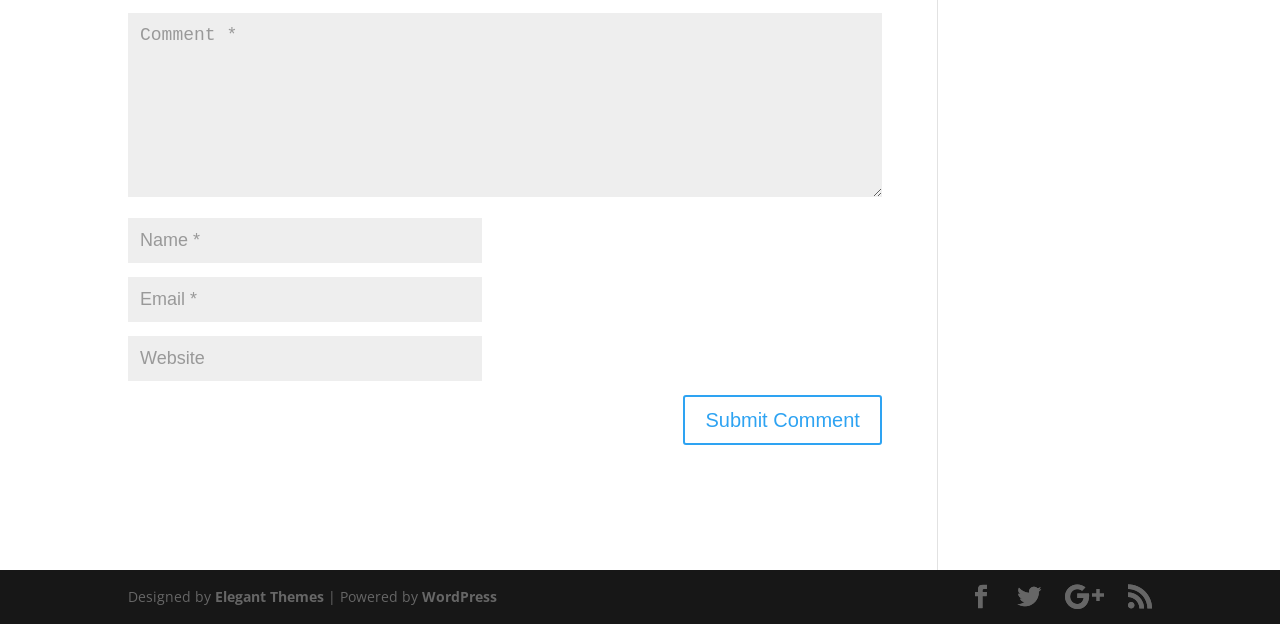Pinpoint the bounding box coordinates of the area that must be clicked to complete this instruction: "Input your email".

[0.1, 0.438, 0.377, 0.509]